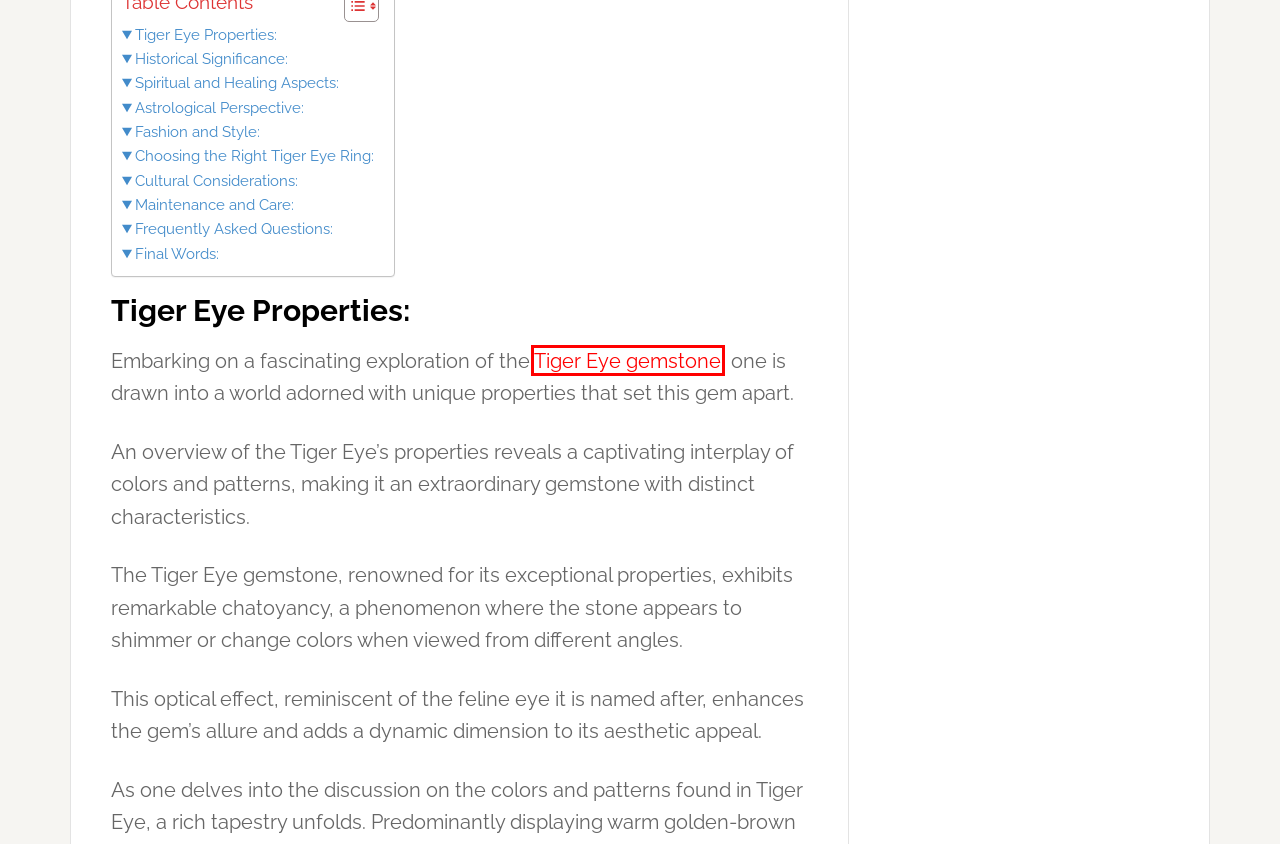Using the screenshot of a webpage with a red bounding box, pick the webpage description that most accurately represents the new webpage after the element inside the red box is clicked. Here are the candidates:
A. Health & Fitness
B. Food & Nutrition
C. Buy Ezy Dose Pill Cutter - Precision Medication Management Tool
D. Wellness
E. Exercise
F. All Health & Fitness
G. A Comprehensive Guide on How to Use a Pill Cutter
H. Log In ‹ Health & Fitness — WordPress

H